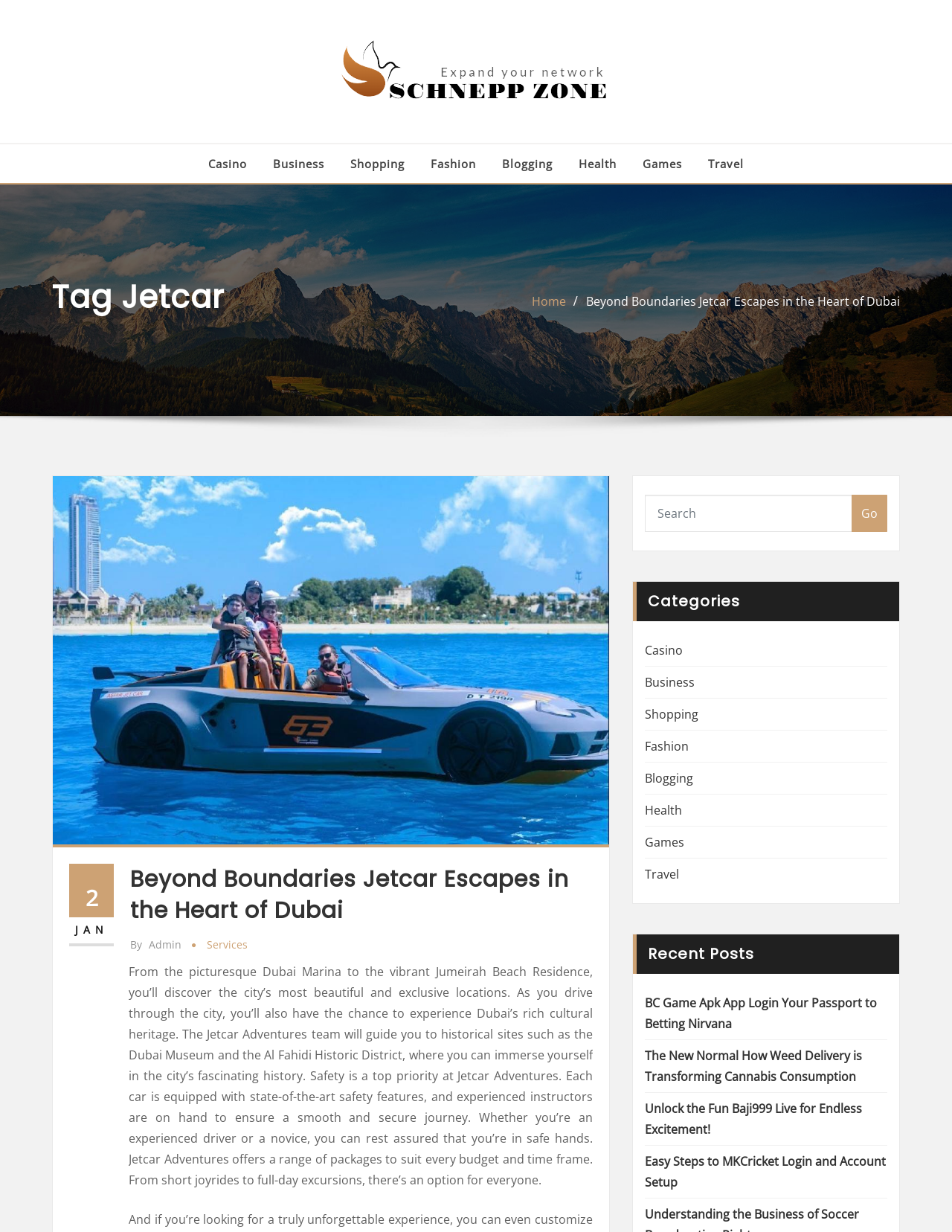Can you find the bounding box coordinates for the element to click on to achieve the instruction: "Click on the 'Casino' link"?

[0.219, 0.125, 0.259, 0.141]